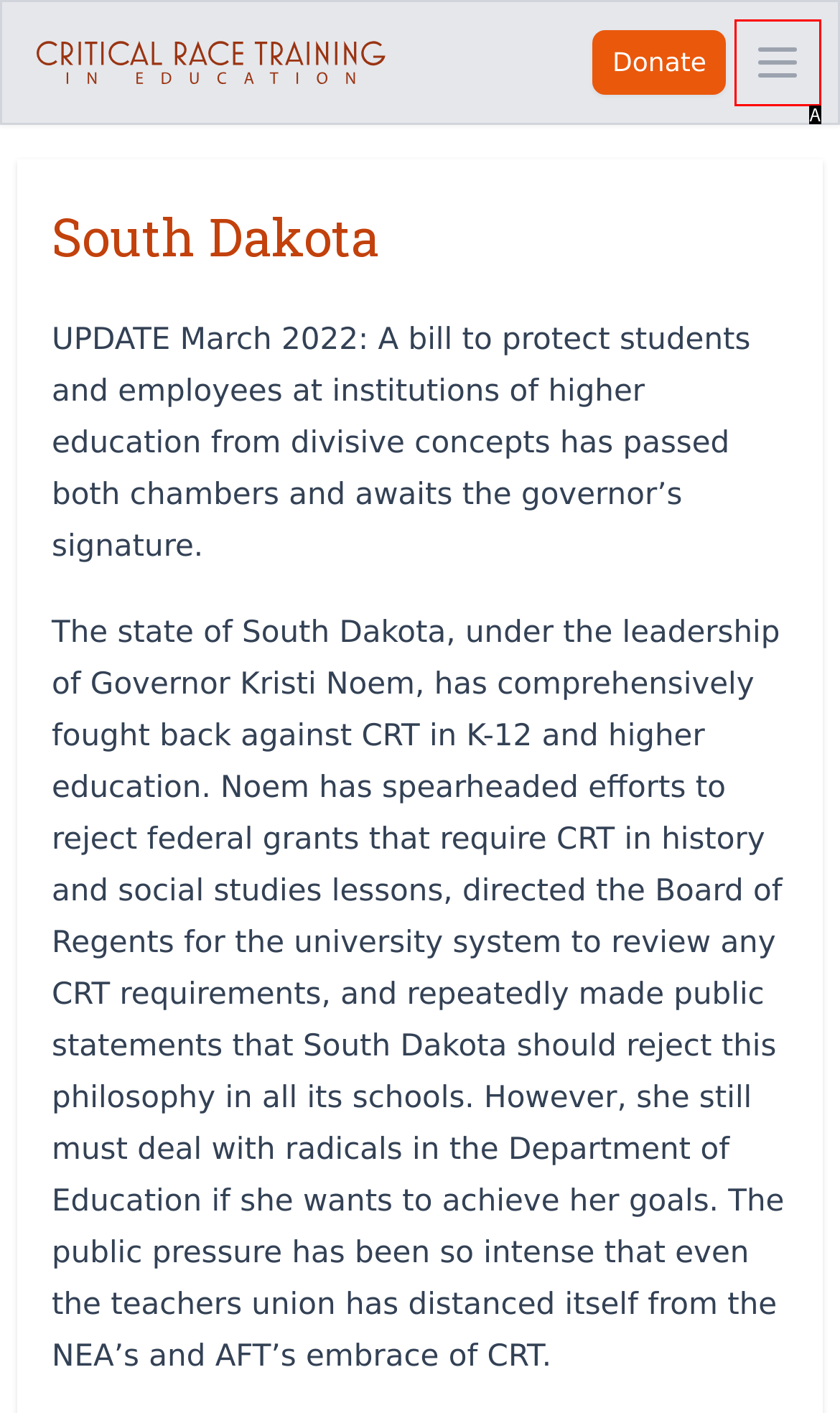Point out the option that aligns with the description: Open menu
Provide the letter of the corresponding choice directly.

A